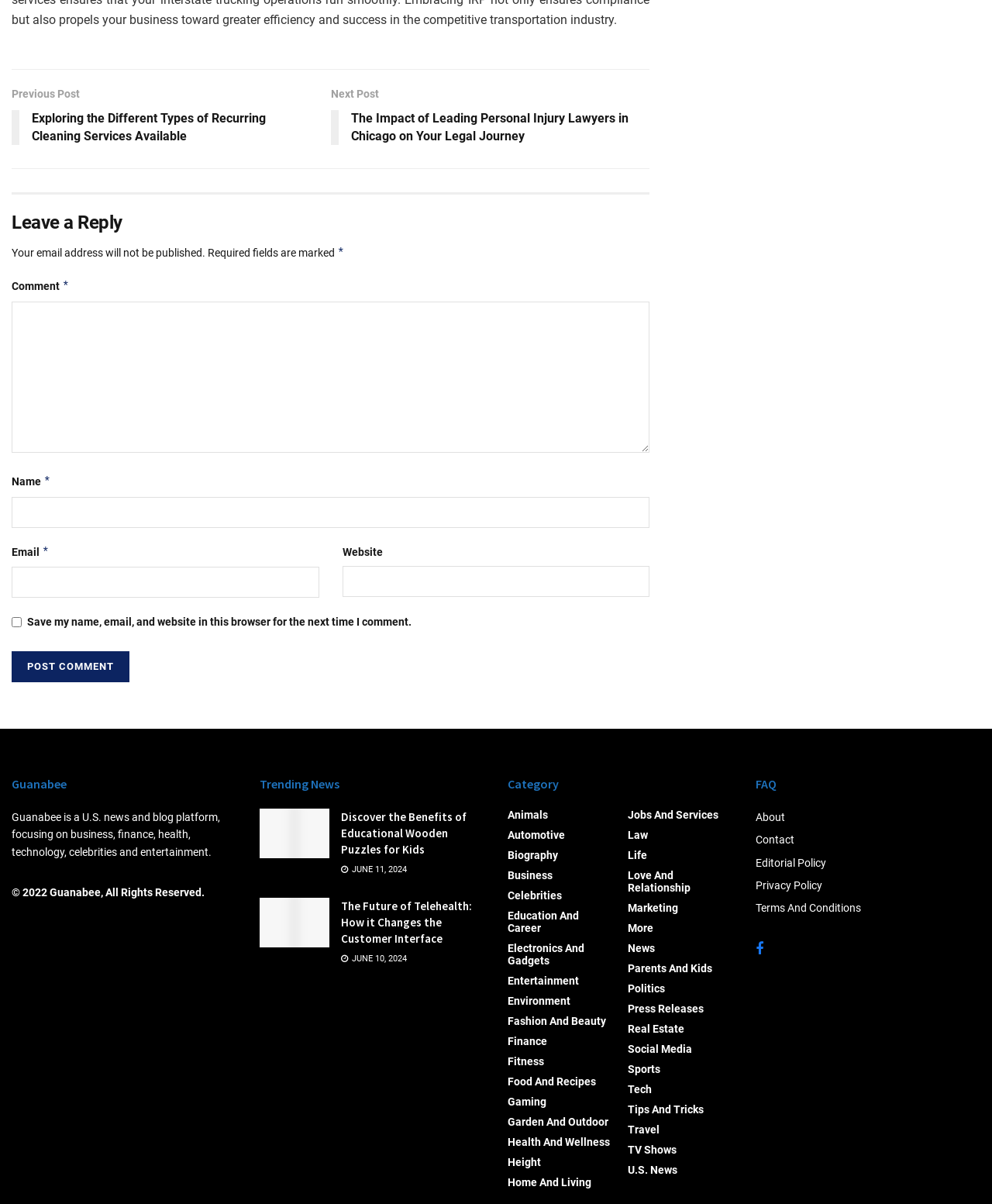Please find the bounding box coordinates of the section that needs to be clicked to achieve this instruction: "Explore the Future of Telehealth".

[0.262, 0.746, 0.332, 0.787]